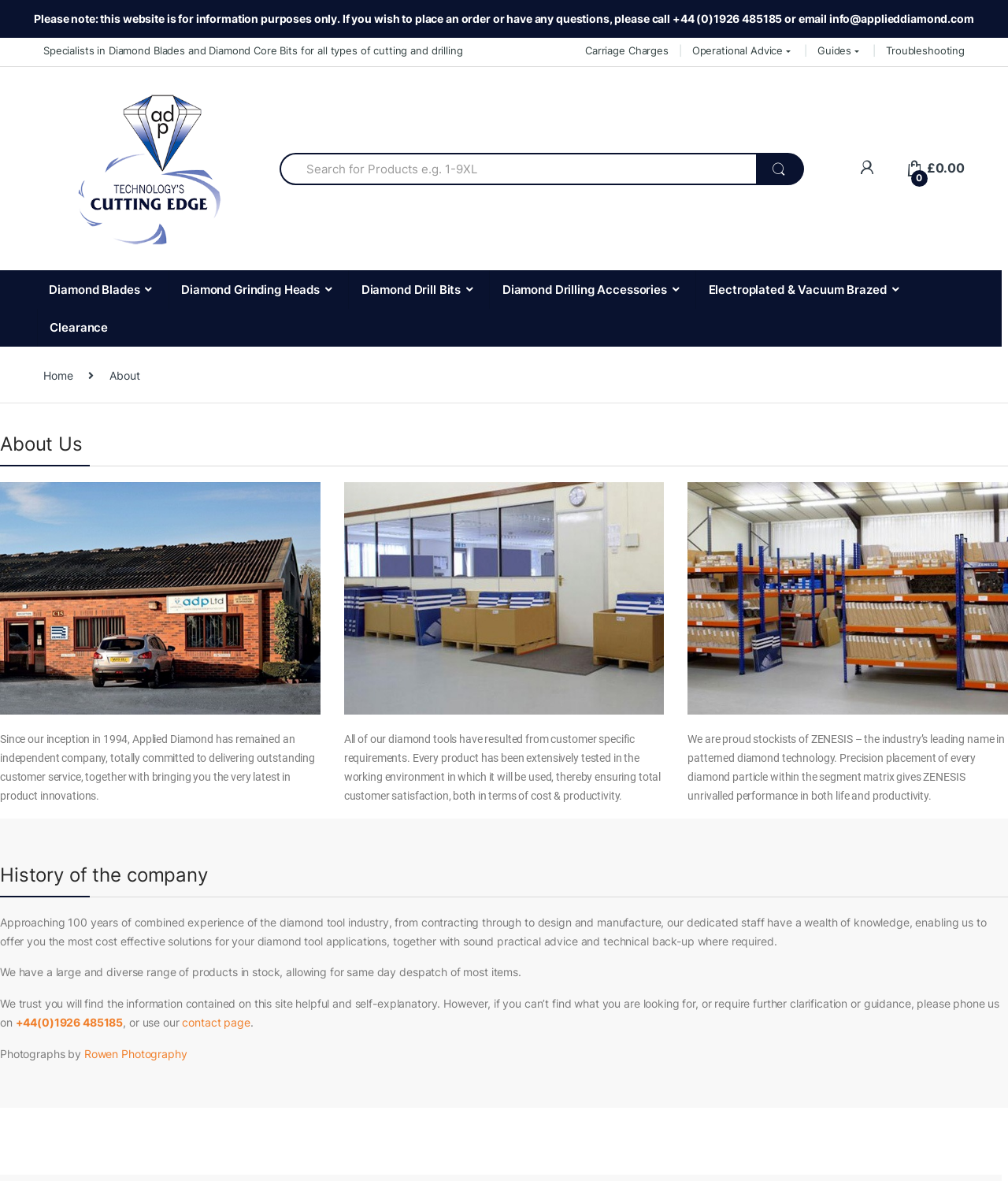Provide the bounding box coordinates for the UI element that is described by this text: "0 £0.00". The coordinates should be in the form of four float numbers between 0 and 1: [left, top, right, bottom].

[0.898, 0.136, 0.957, 0.149]